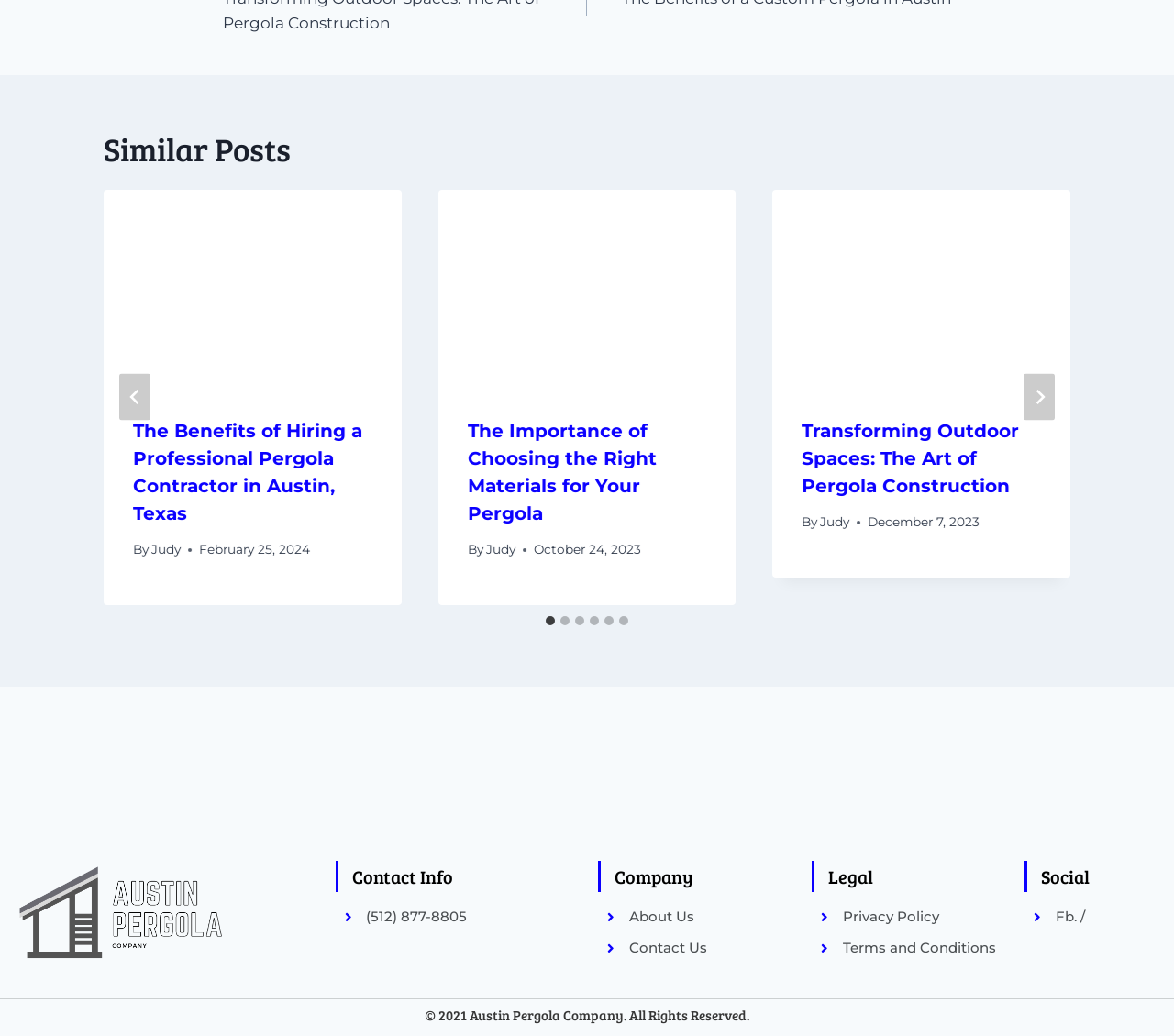Please specify the bounding box coordinates of the clickable region necessary for completing the following instruction: "Visit the Facebook page". The coordinates must consist of four float numbers between 0 and 1, i.e., [left, top, right, bottom].

[0.881, 0.875, 0.992, 0.896]